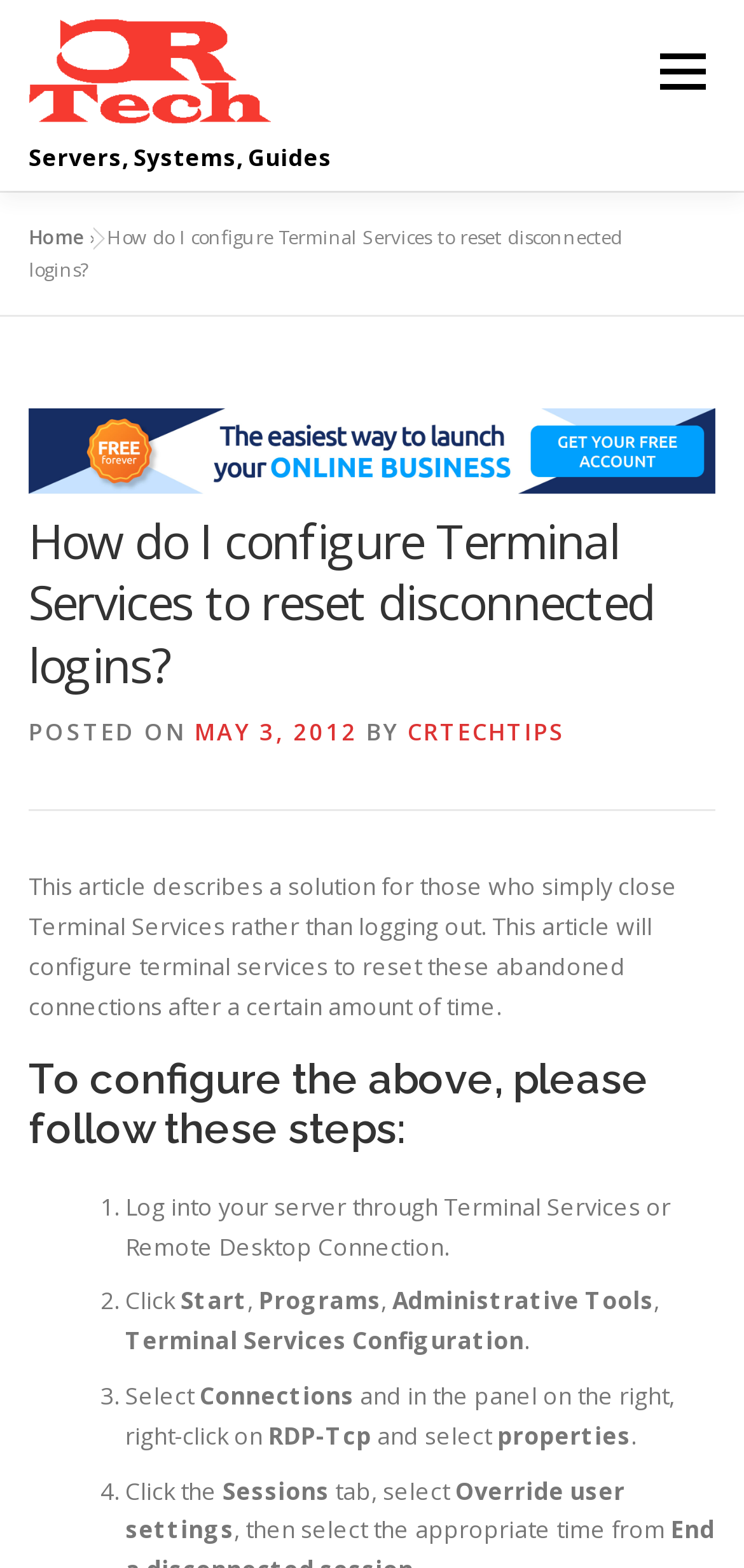What is the author of this article?
Offer a detailed and full explanation in response to the question.

The author of this article is CRTECHTIPS, as mentioned in the 'Posted by' section of the article.